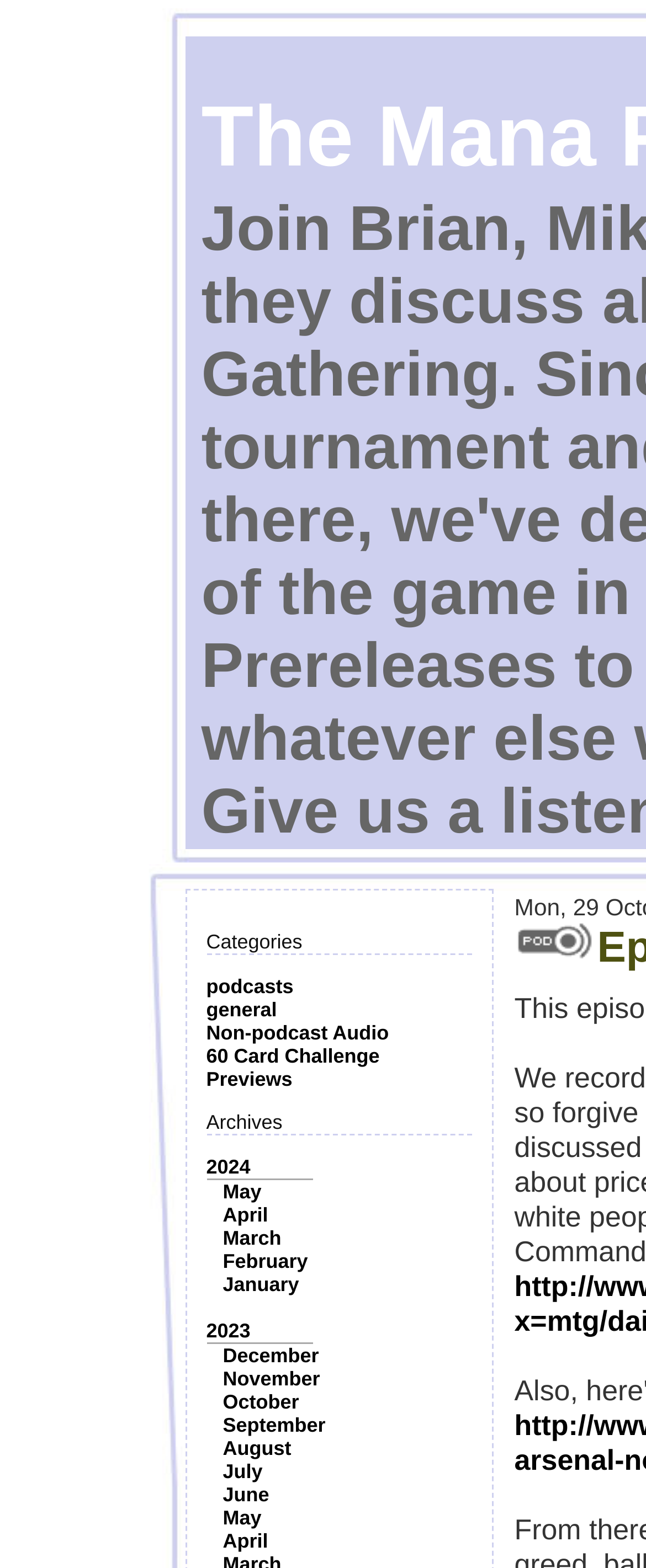Please find the bounding box for the UI element described by: "60 Card Challenge".

[0.319, 0.666, 0.588, 0.681]